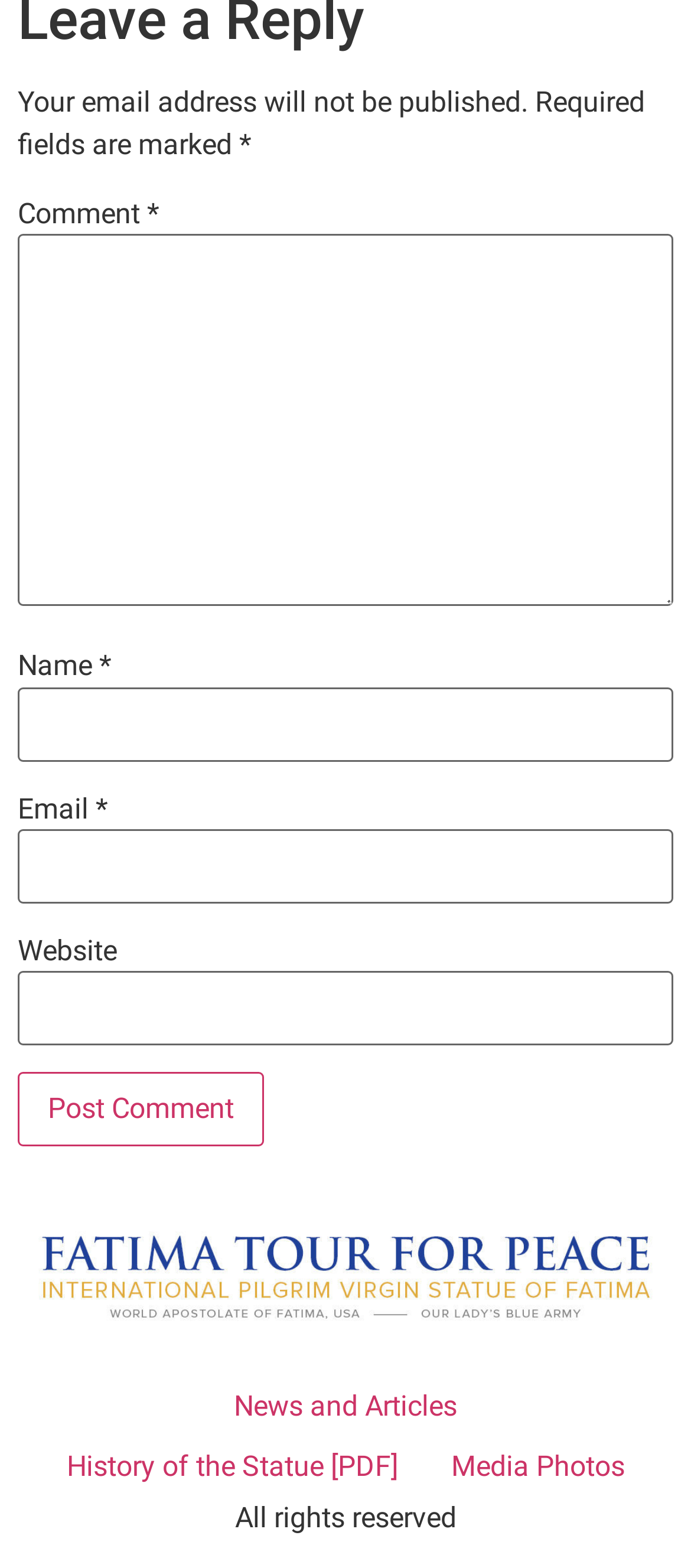What is the purpose of the textboxes?
Please ensure your answer to the question is detailed and covers all necessary aspects.

The webpage has several textboxes with labels 'Comment', 'Name', 'Email', and 'Website'. These textboxes are required to input information for posting a comment, which suggests that the purpose of these textboxes is to collect user input for commenting.